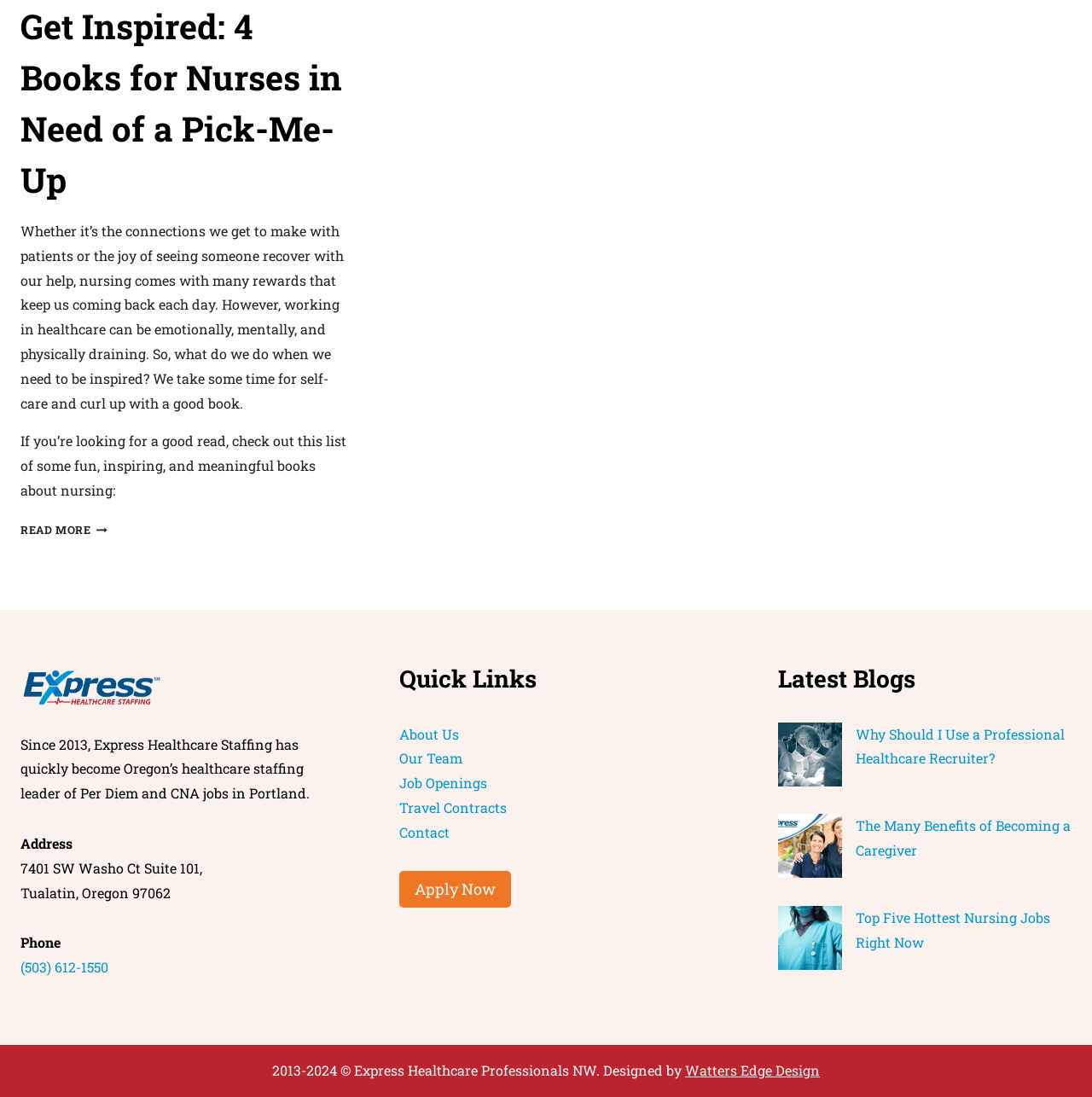Given the element description: "Watters Edge Design", predict the bounding box coordinates of the UI element it refers to, using four float numbers between 0 and 1, i.e., [left, top, right, bottom].

[0.627, 0.967, 0.751, 0.984]